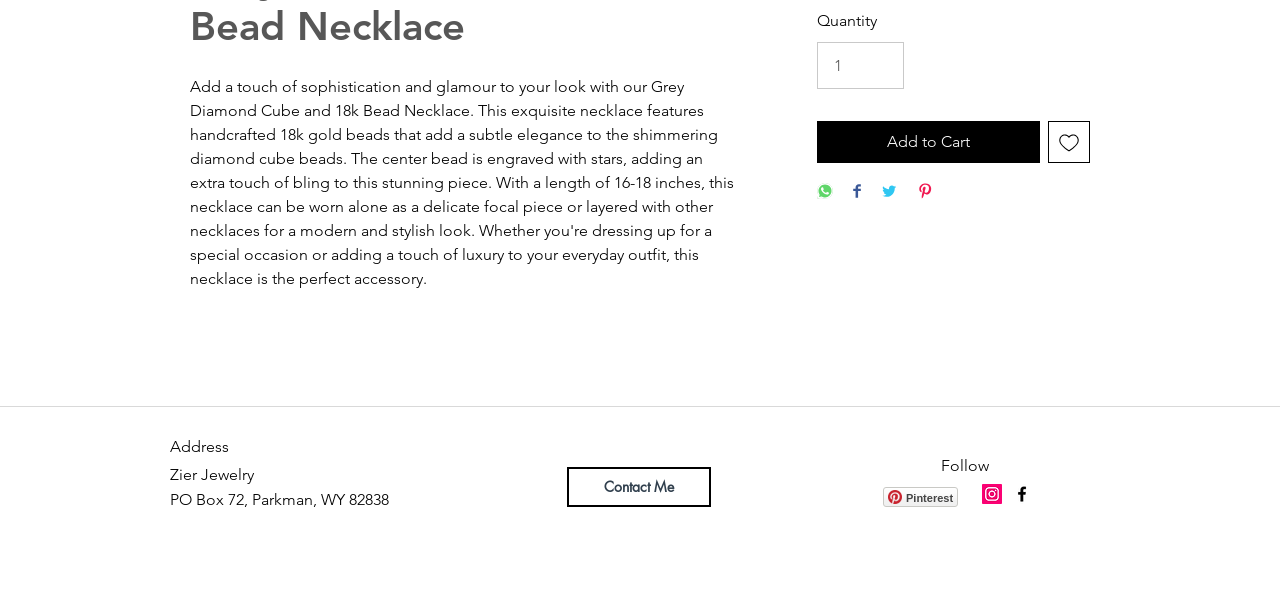Please identify the bounding box coordinates of the clickable area that will allow you to execute the instruction: "Share on WhatsApp".

[0.638, 0.298, 0.651, 0.329]